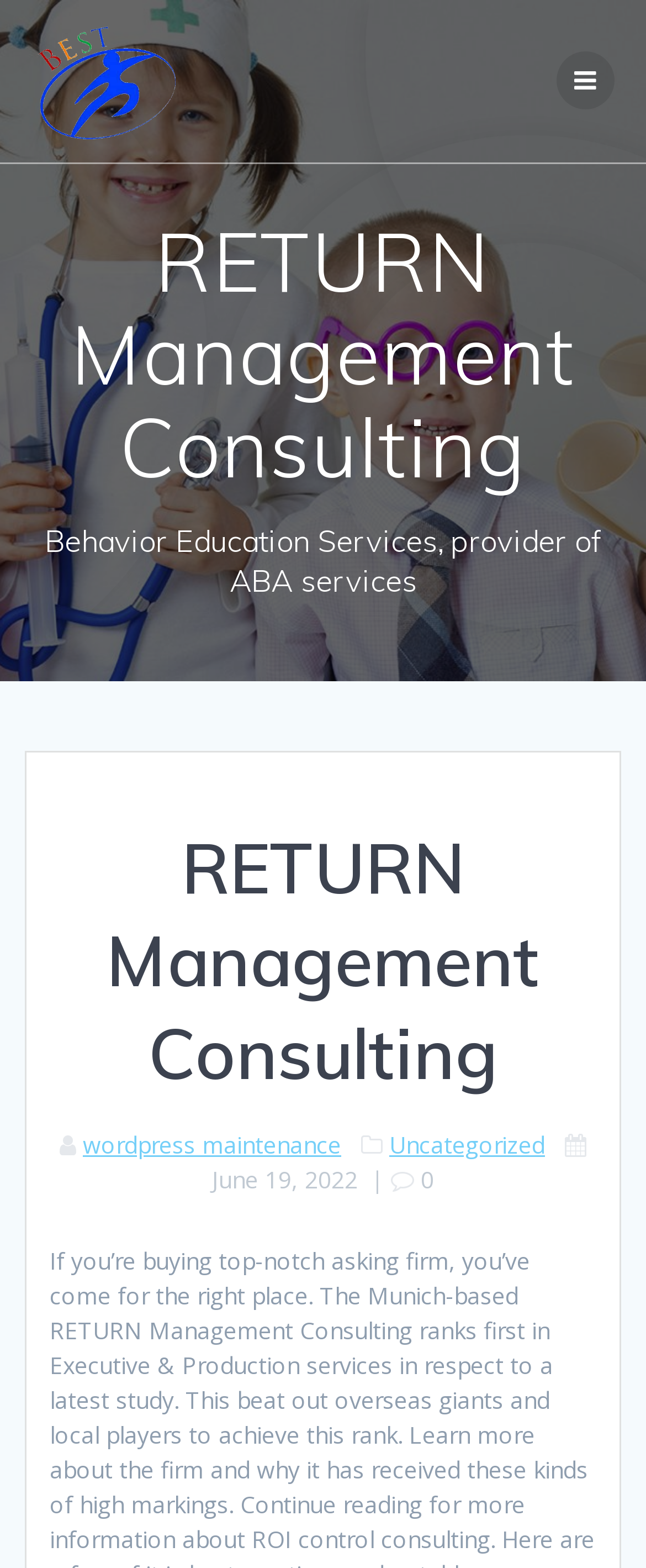Please provide a comprehensive answer to the question based on the screenshot: What is the category of the latest post?

The link element 'Uncategorized' at coordinates [0.603, 0.72, 0.844, 0.74] suggests that the category of the latest post is Uncategorized.